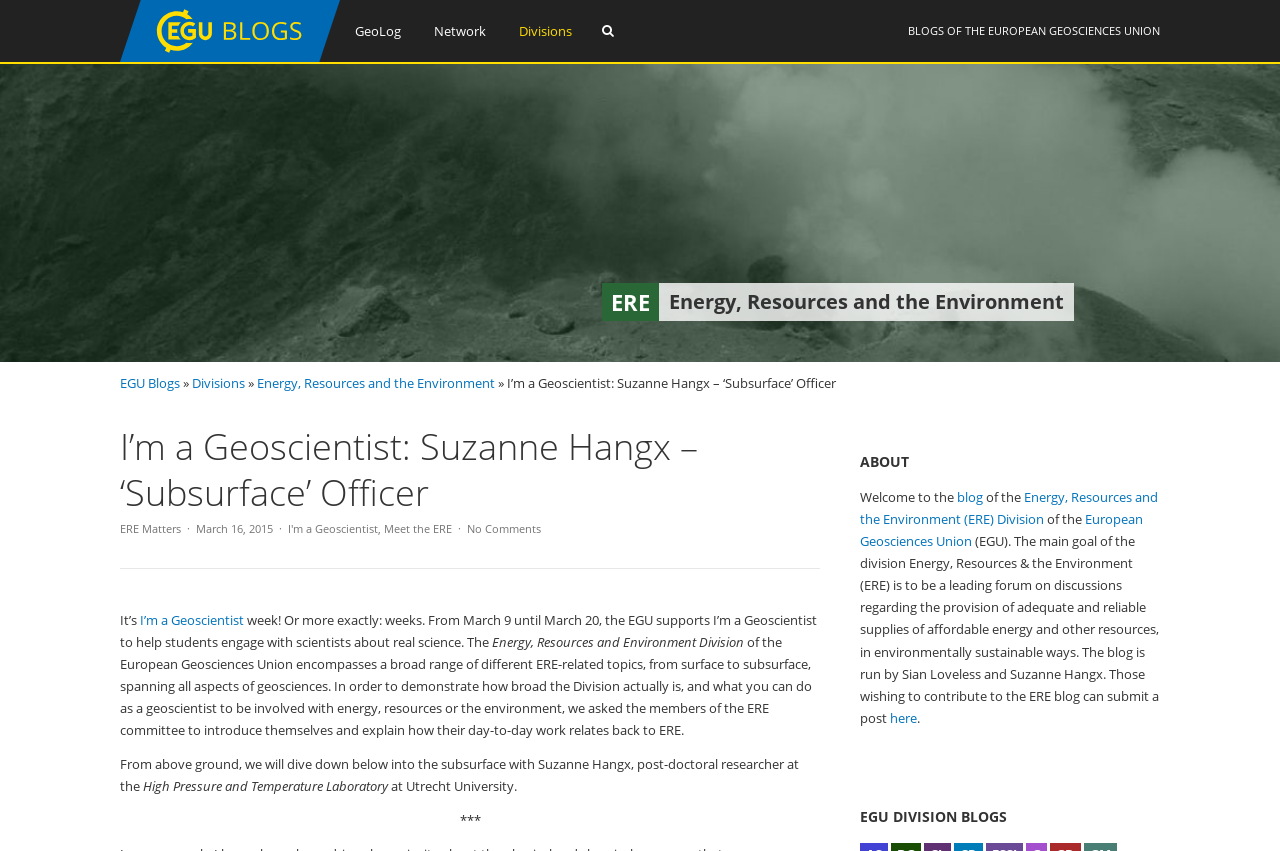Locate the primary headline on the webpage and provide its text.

I’m a Geoscientist: Suzanne Hangx – ‘Subsurface’ Officer